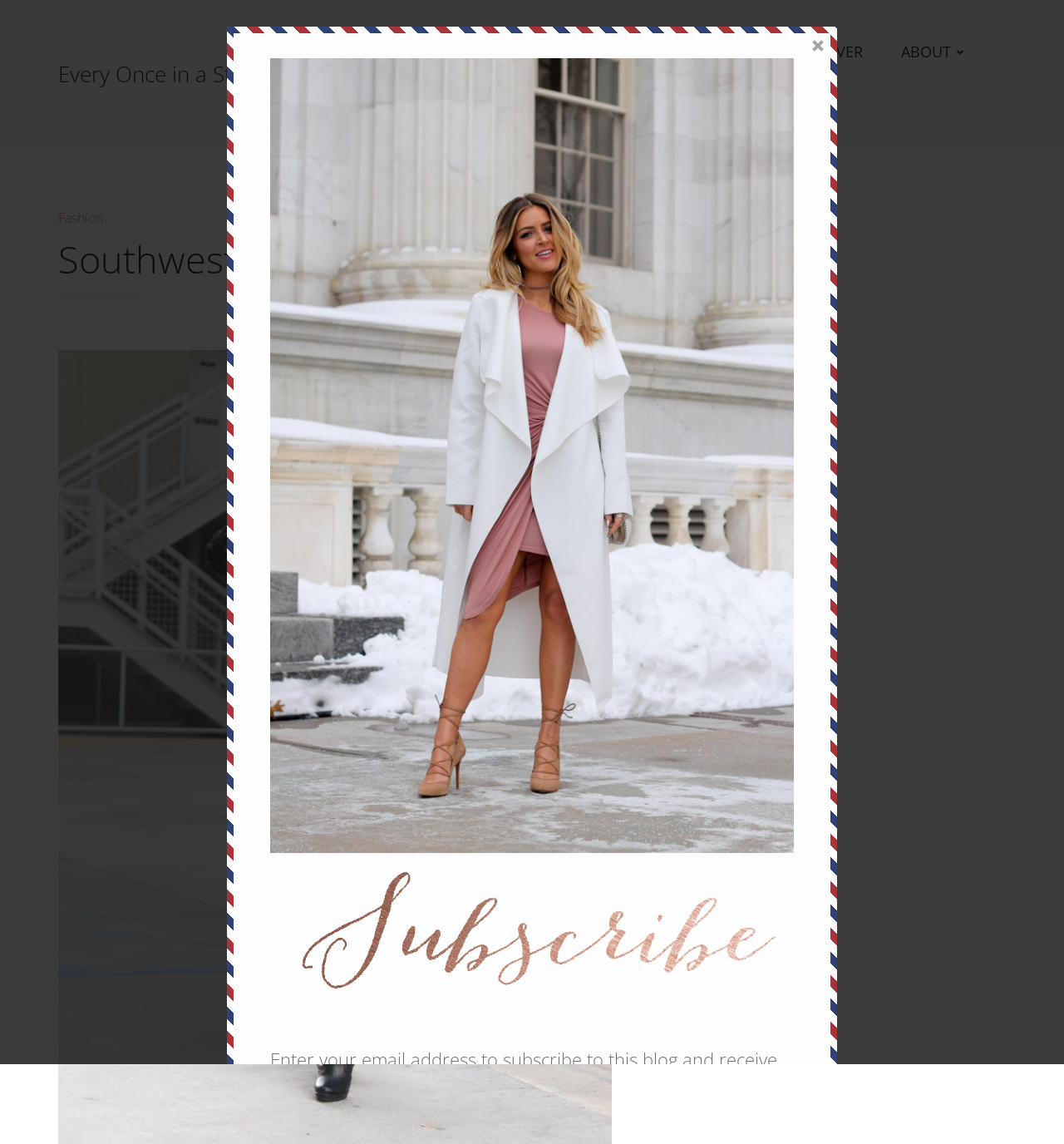What is the name of the current post?
Based on the visual content, answer with a single word or a brief phrase.

Southwest Chic